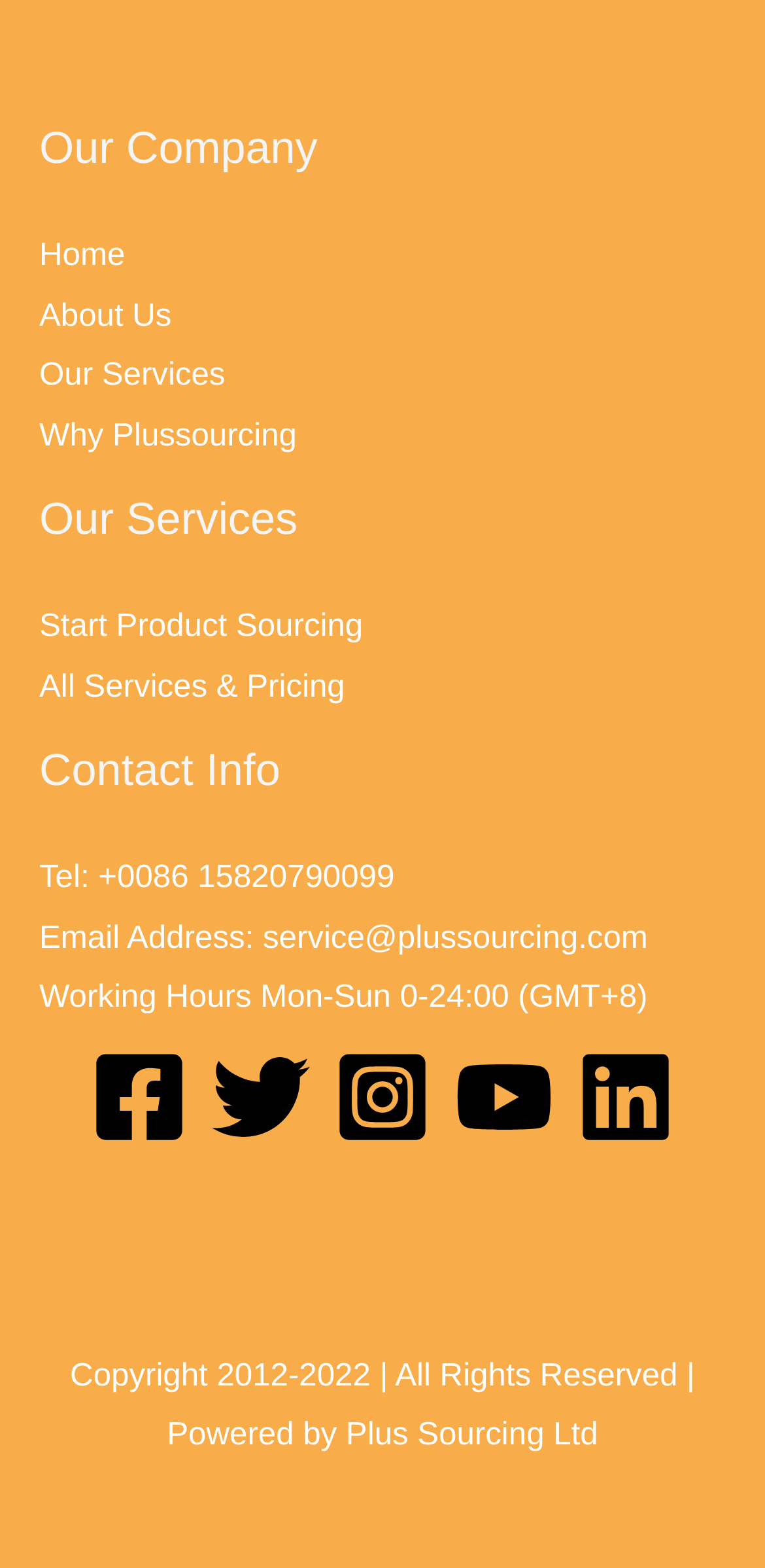Determine the bounding box for the described UI element: "Working Hours Mon-Sun 0-24:00 (GMT+8)".

[0.051, 0.625, 0.847, 0.647]